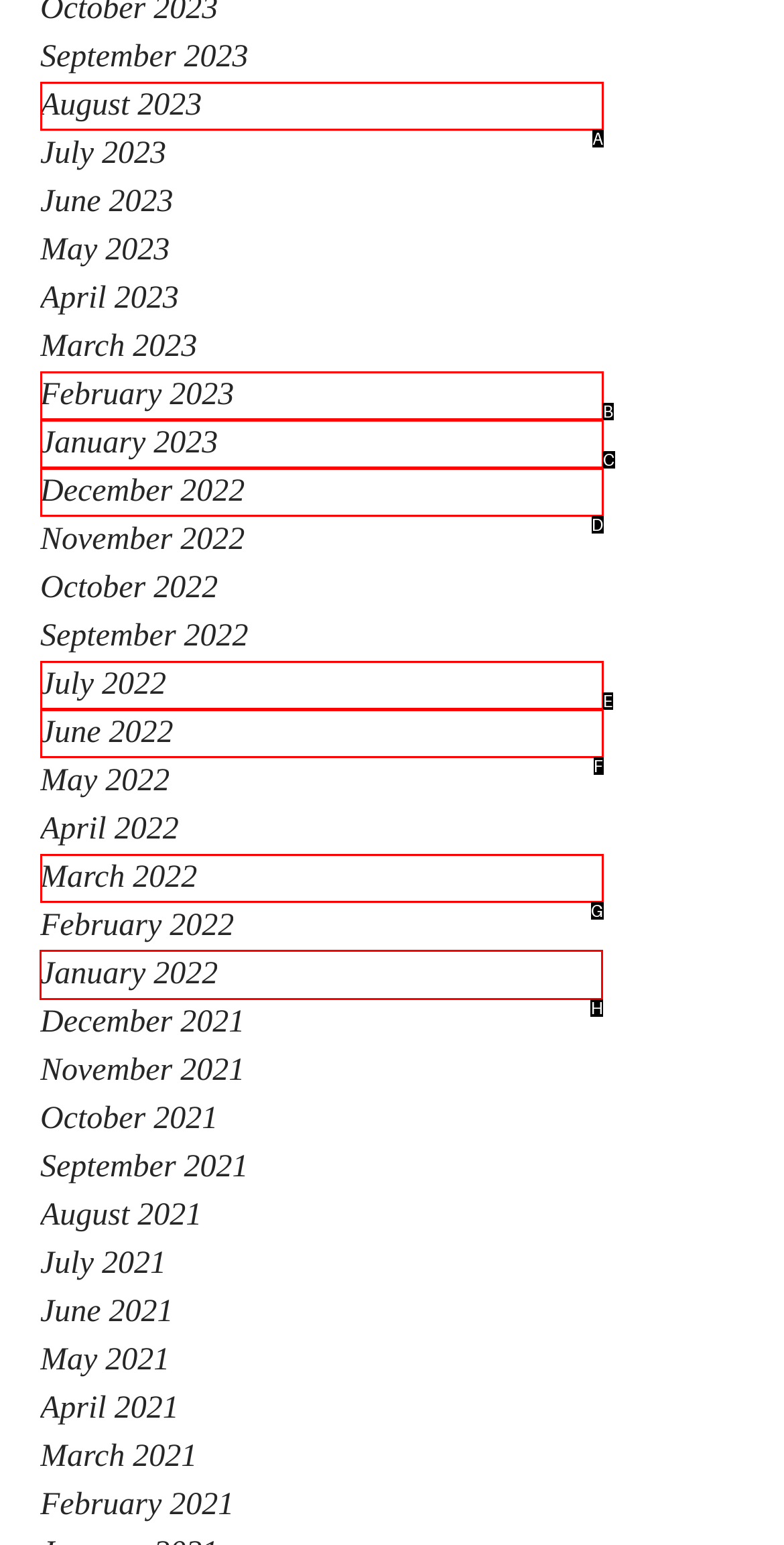To complete the task: View January 2021, select the appropriate UI element to click. Respond with the letter of the correct option from the given choices.

H